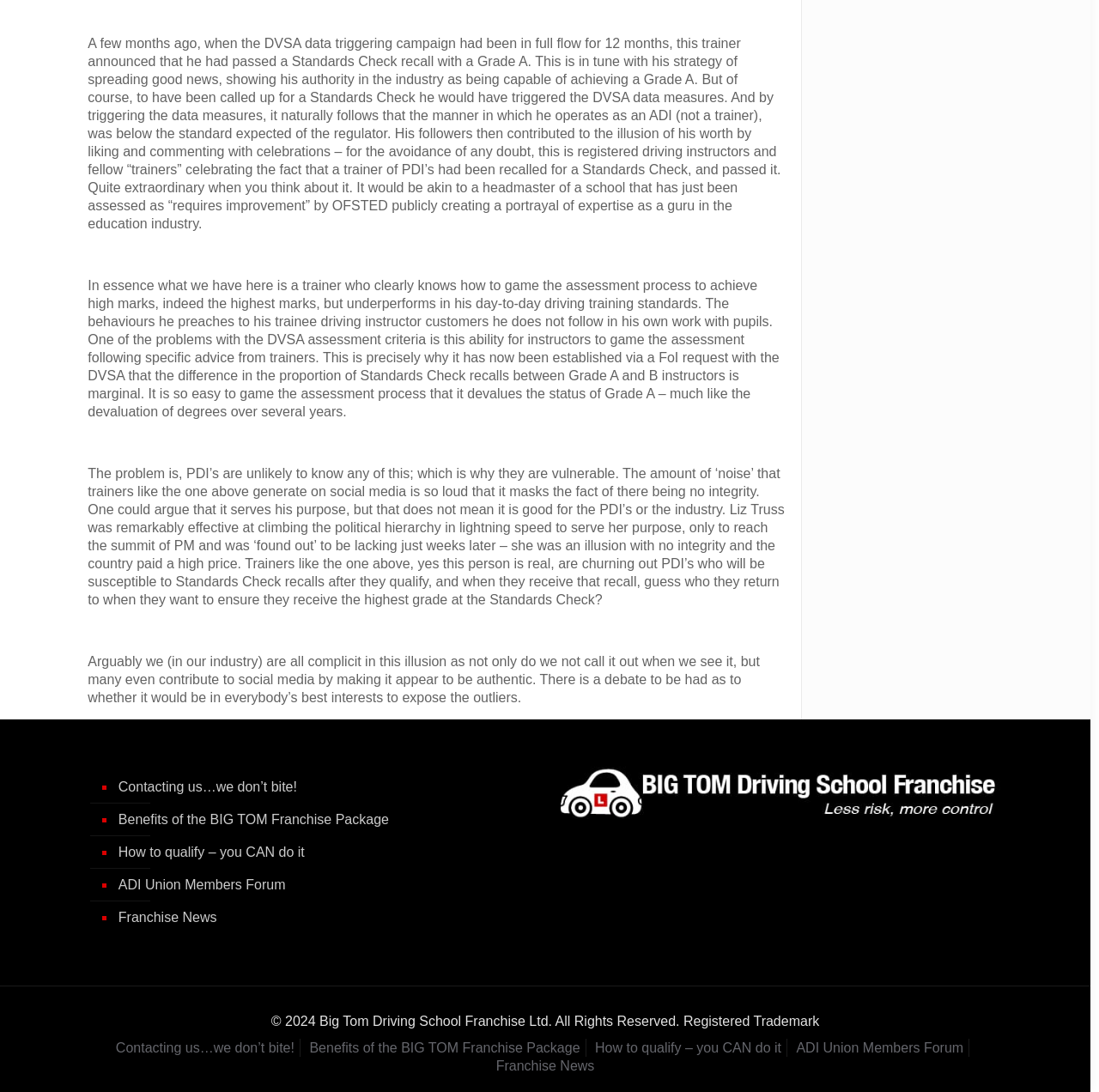Specify the bounding box coordinates of the region I need to click to perform the following instruction: "Click on 'Contacting us…we don’t bite!' link". The coordinates must be four float numbers in the range of 0 to 1, i.e., [left, top, right, bottom].

[0.105, 0.706, 0.48, 0.736]